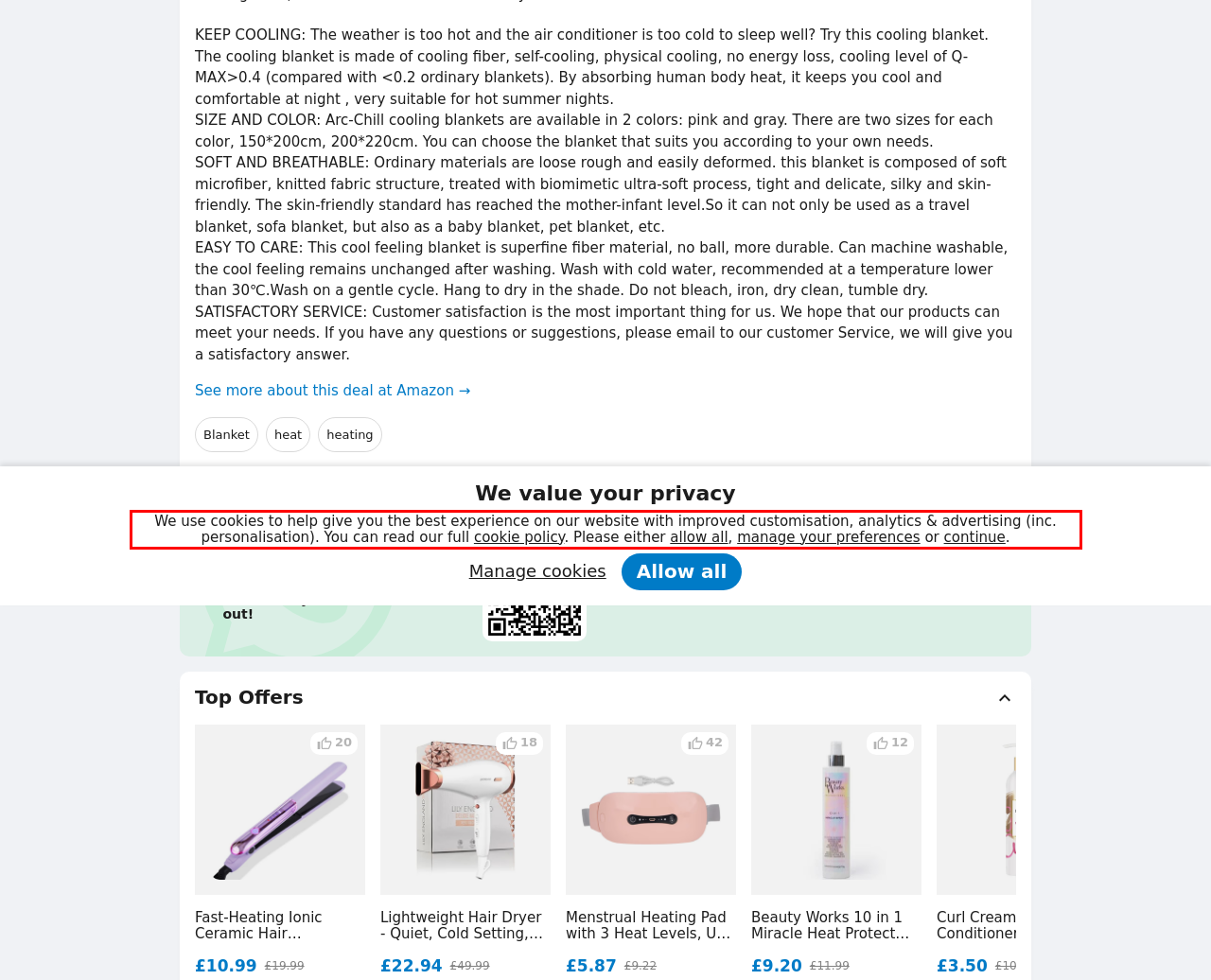You are given a webpage screenshot with a red bounding box around a UI element. Extract and generate the text inside this red bounding box.

We use cookies to help give you the best experience on our website with improved customisation, analytics & advertising (inc. personalisation). You can read our full cookie policy. Please either allow all, manage your preferences or continue.